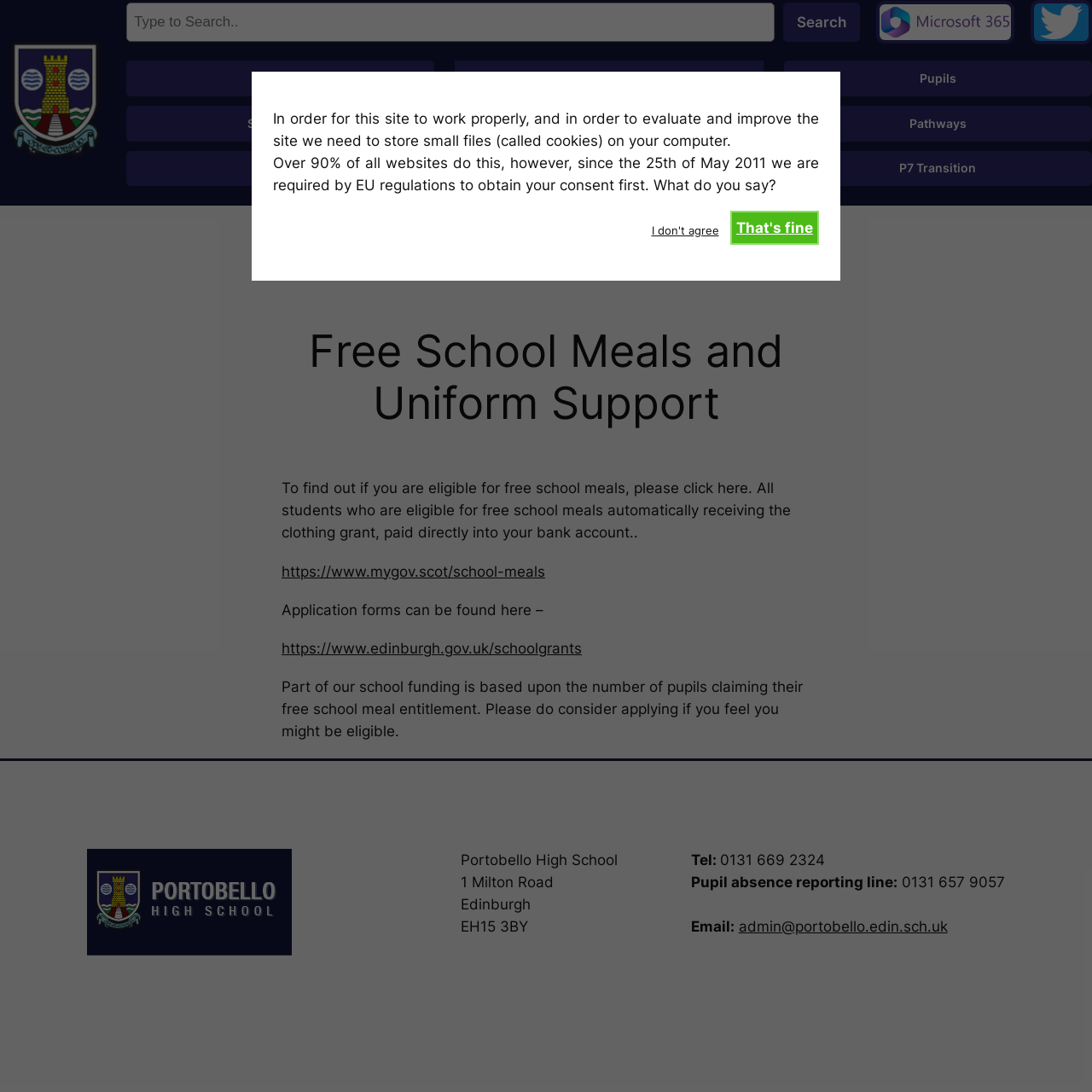How can I find out if I am eligible for free school meals?
Please ensure your answer is as detailed and informative as possible.

According to the webpage, I can find out if I am eligible for free school meals by clicking on the link provided, which directs me to the mygov.scot website.